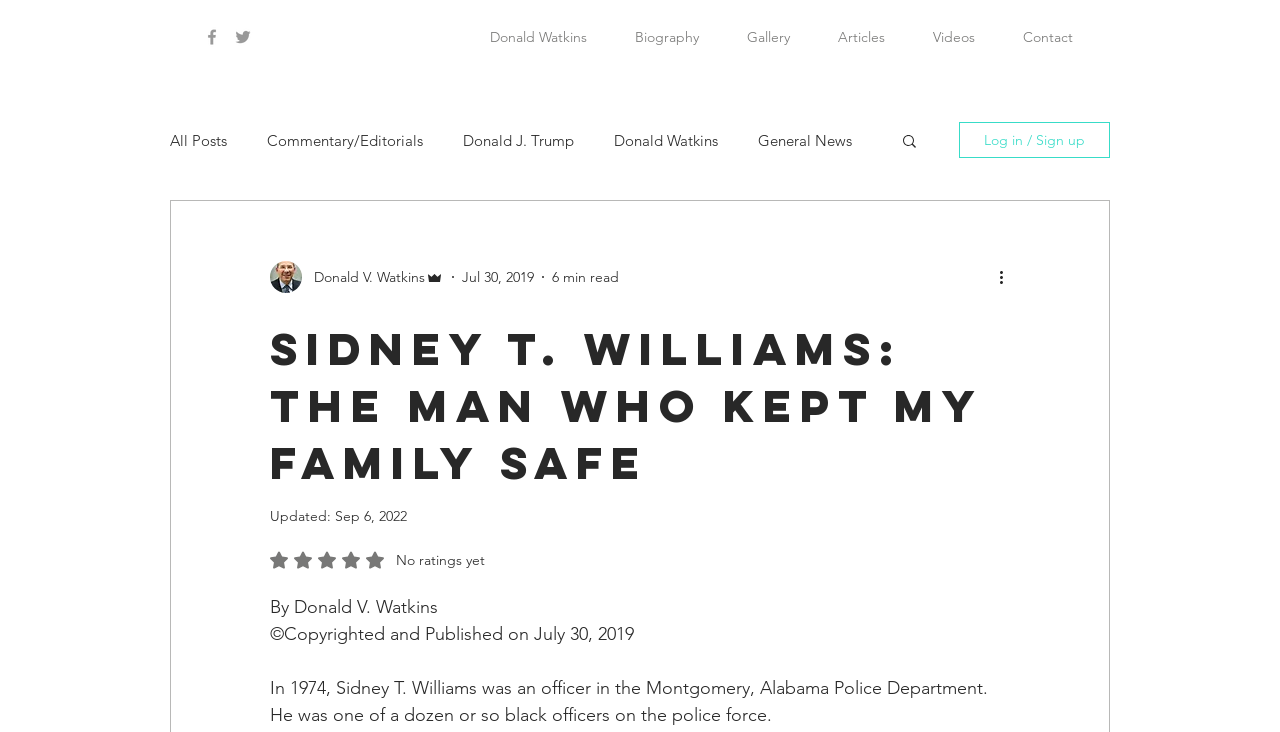Determine the bounding box coordinates for the region that must be clicked to execute the following instruction: "Read more about Sidney T. Williams".

[0.211, 0.437, 0.789, 0.671]